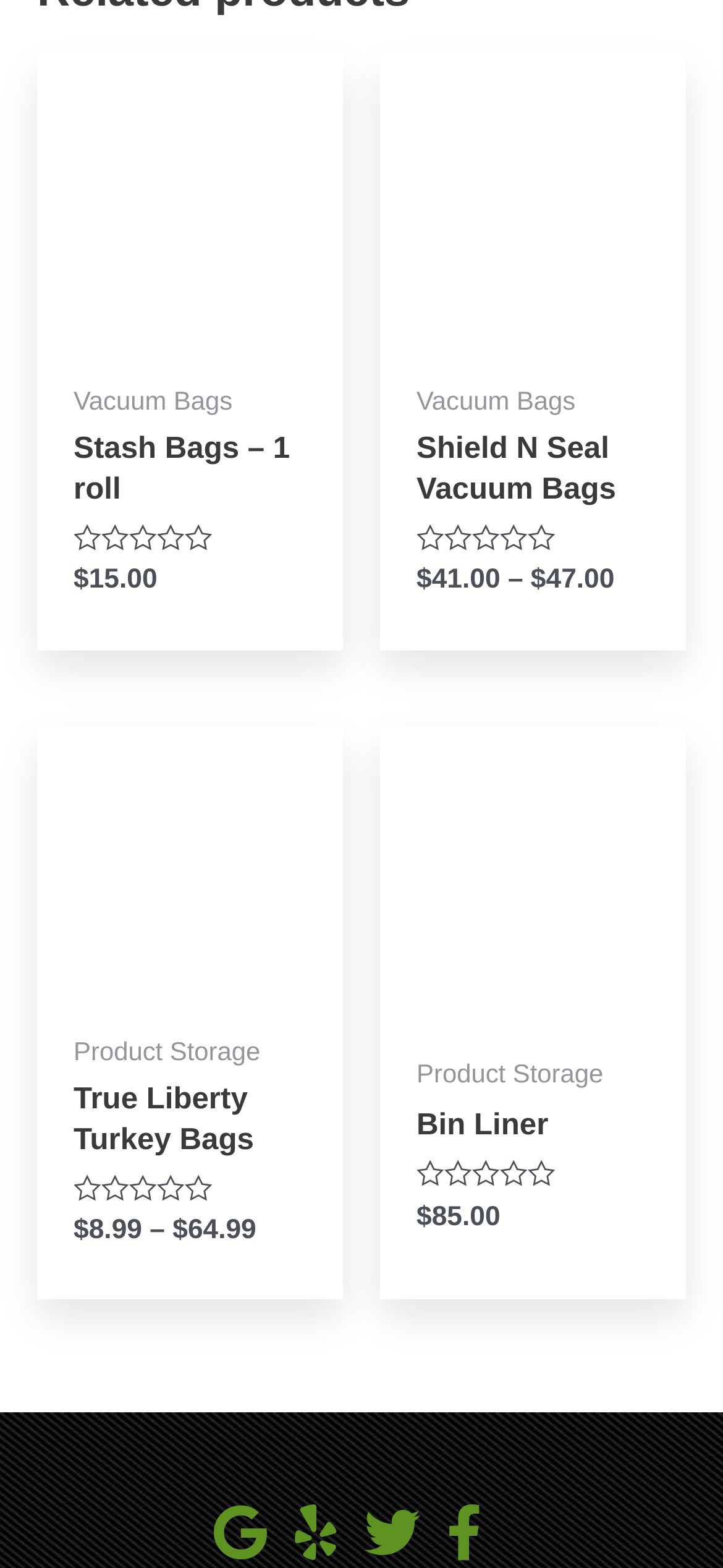Can you find the bounding box coordinates for the UI element given this description: "True Liberty Turkey Bags"? Provide the coordinates as four float numbers between 0 and 1: [left, top, right, bottom].

[0.102, 0.689, 0.424, 0.749]